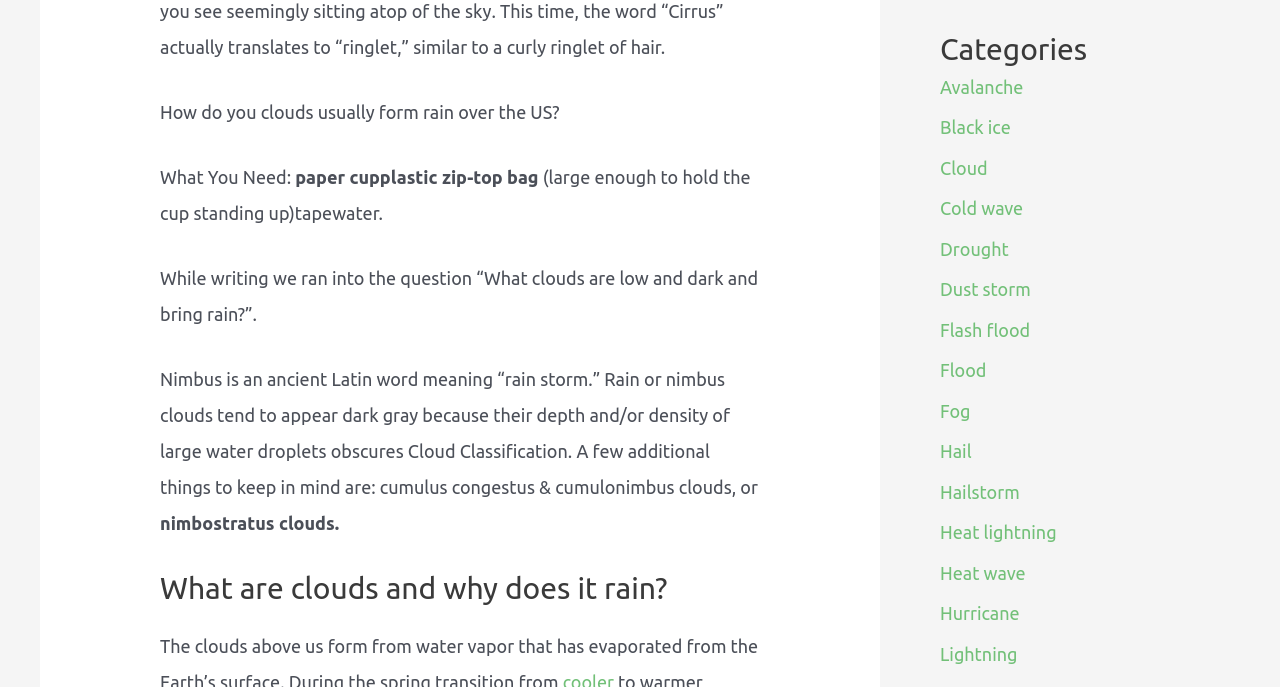Determine the bounding box coordinates of the UI element described by: "Careers".

None